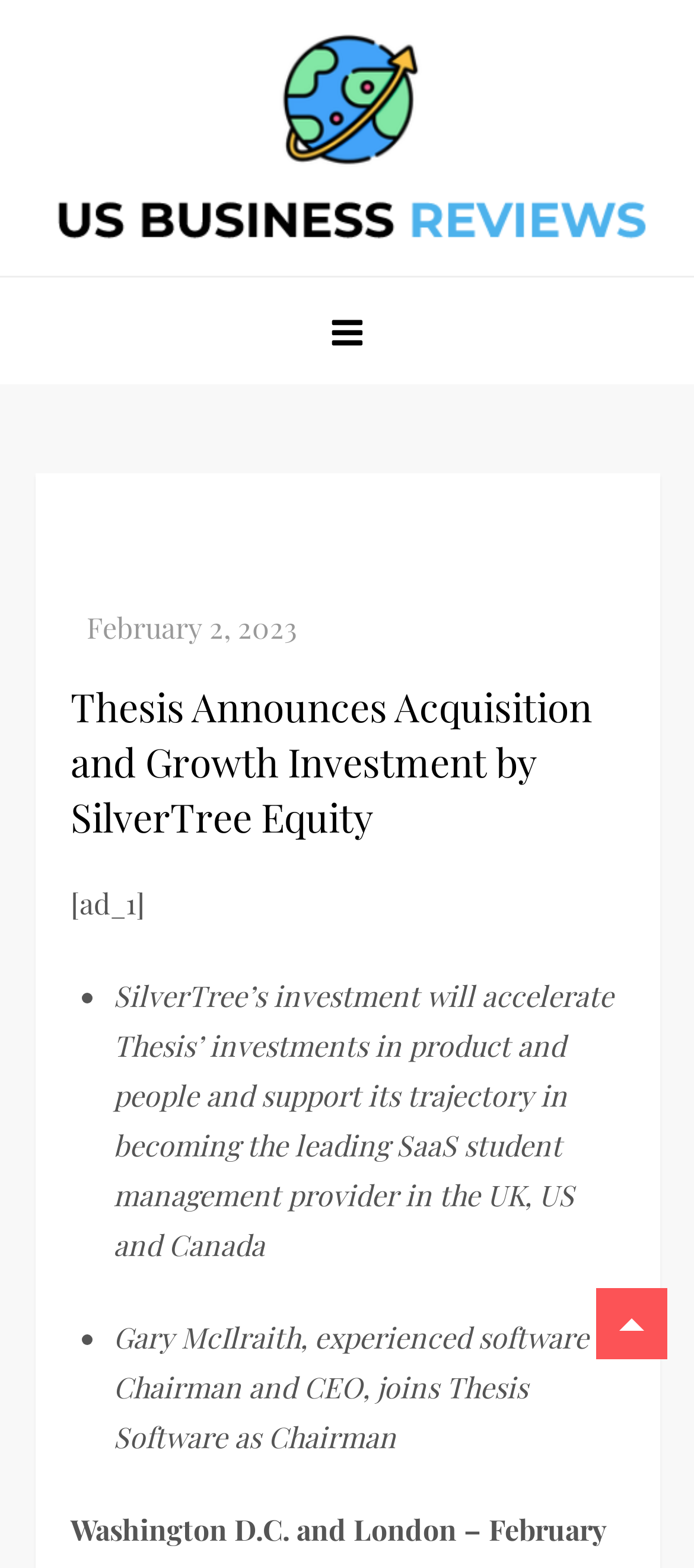Provide a brief response to the question below using one word or phrase:
What is the type of the element with the text 'Best Business Review Site 2024'?

link